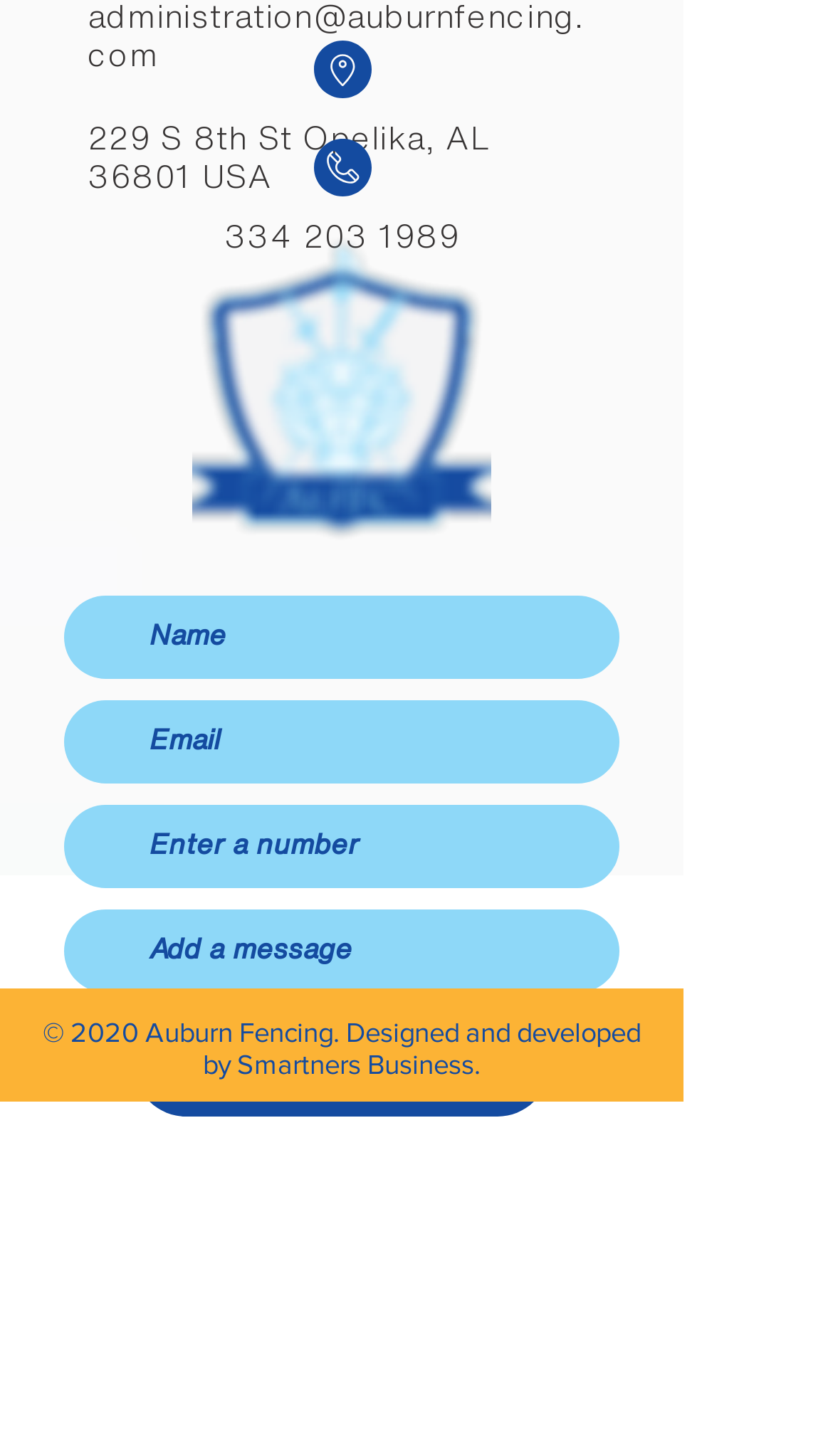What is the function of the button?
Look at the image and respond with a one-word or short-phrase answer.

SUBMIT